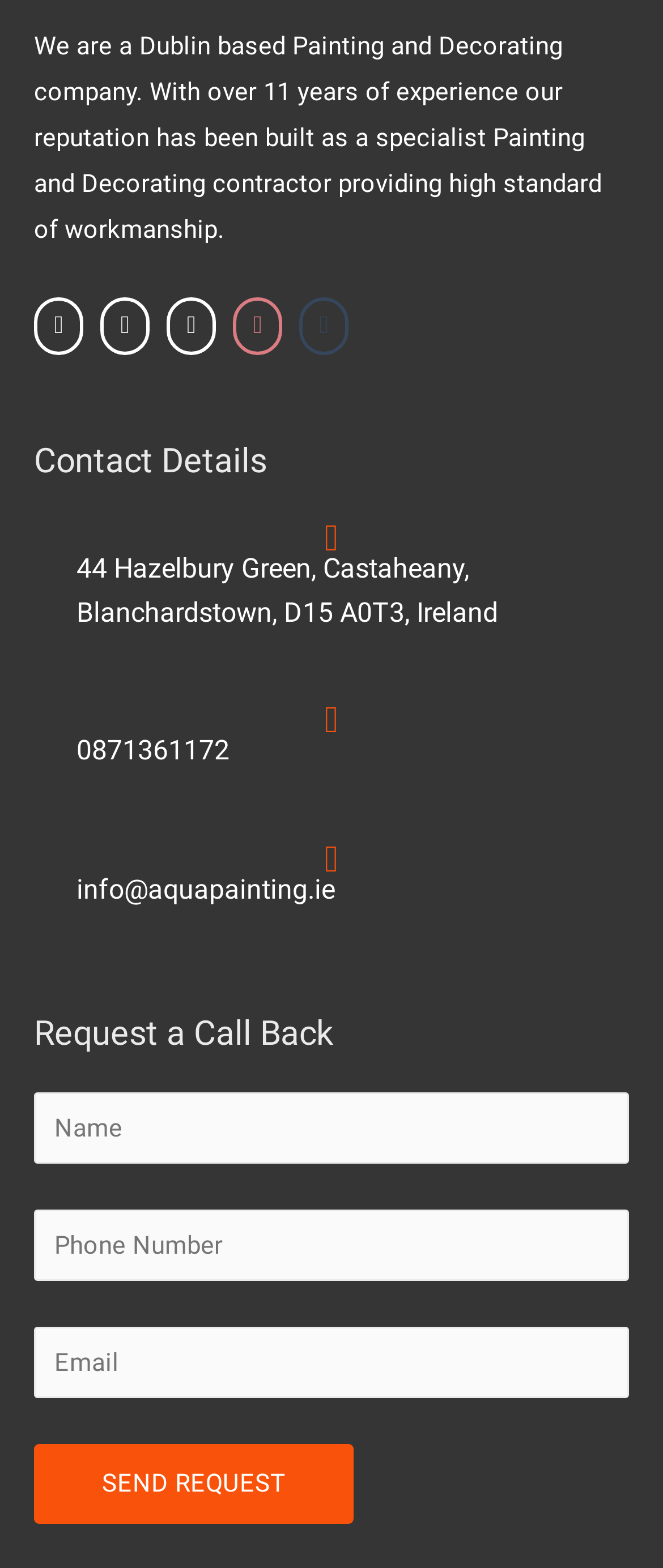Can you show the bounding box coordinates of the region to click on to complete the task described in the instruction: "Click SEND REQUEST"?

[0.051, 0.92, 0.533, 0.971]